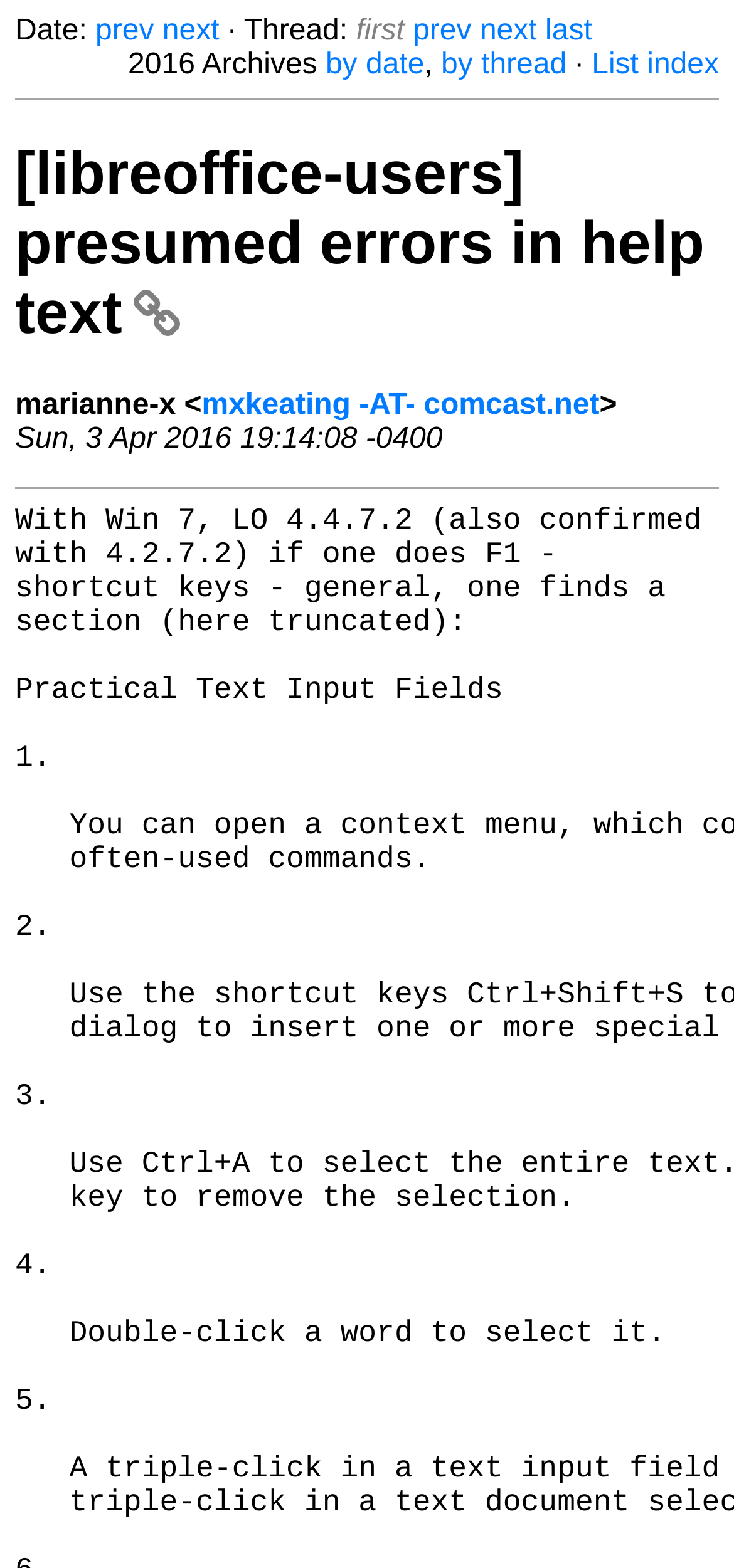Provide the bounding box coordinates of the HTML element described by the text: "parent_node: Anzeigen von Werbung aria-describedby="purpose-item-advertising-description"". The coordinates should be in the format [left, top, right, bottom] with values between 0 and 1.

None